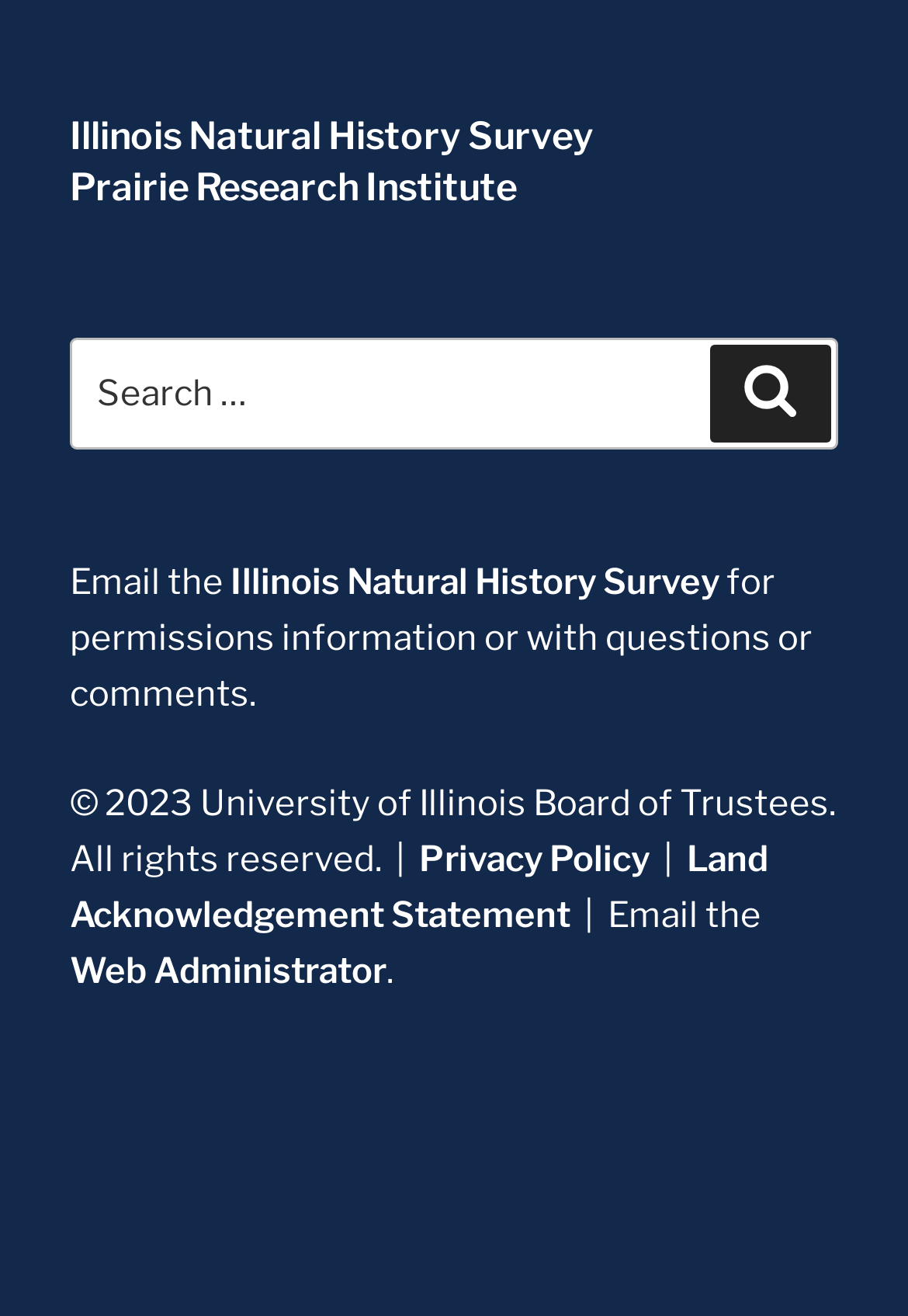Identify the bounding box coordinates for the element you need to click to achieve the following task: "Contact the Web Administrator". The coordinates must be four float values ranging from 0 to 1, formatted as [left, top, right, bottom].

[0.077, 0.722, 0.426, 0.753]